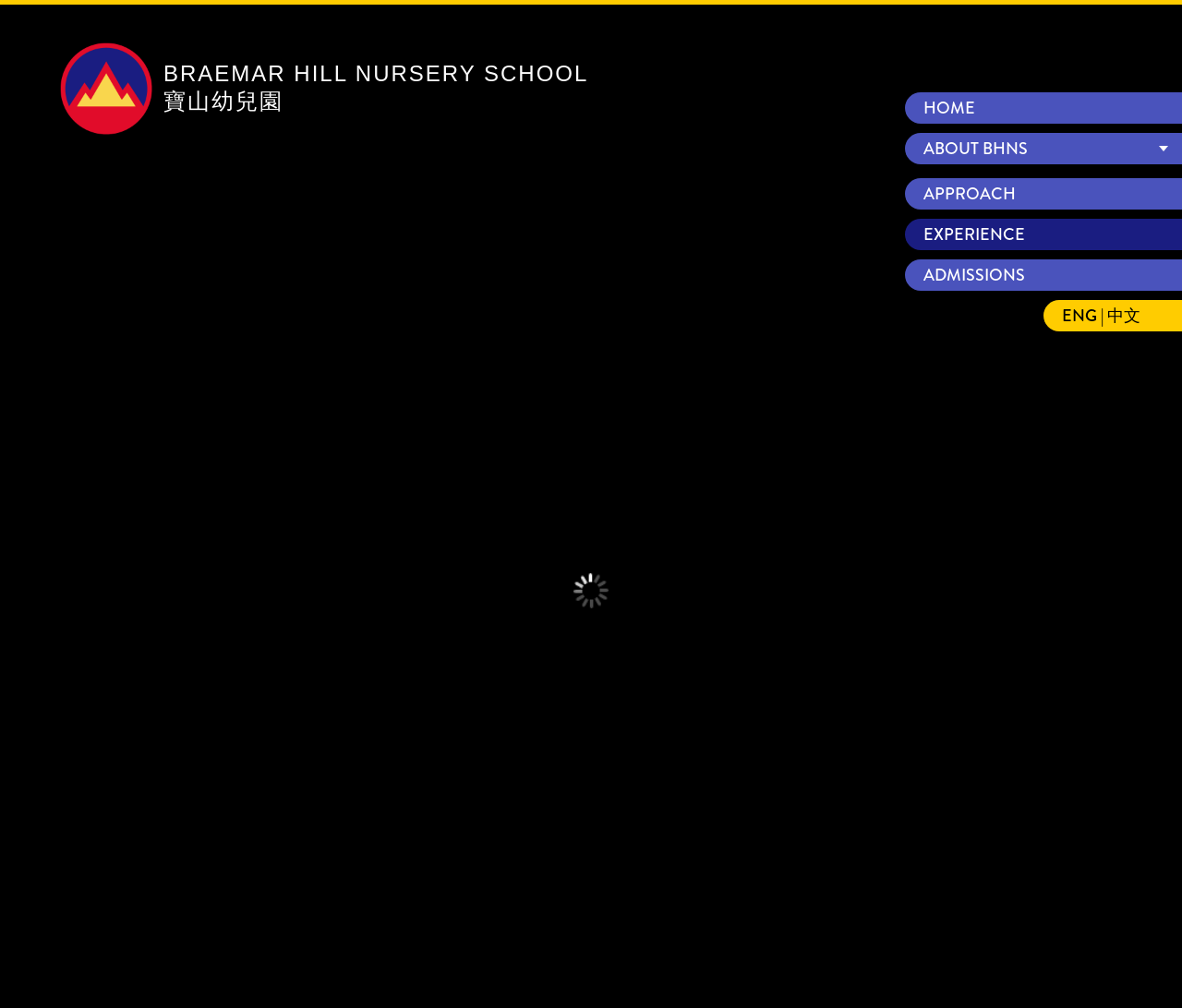How many links are there in the top navigation bar?
Refer to the screenshot and deliver a thorough answer to the question presented.

The top navigation bar contains links to different sections of the webpage. By counting the links, we can see that there are 8 links in total, including 'HOME', 'ABOUT BHNS', 'THE BHNS STORY', 'OUR MISSION', 'SCHOOL PHILOSOPHY', 'SCHOOL SONG', 'APPROACH', and 'EXPERIENCE'.